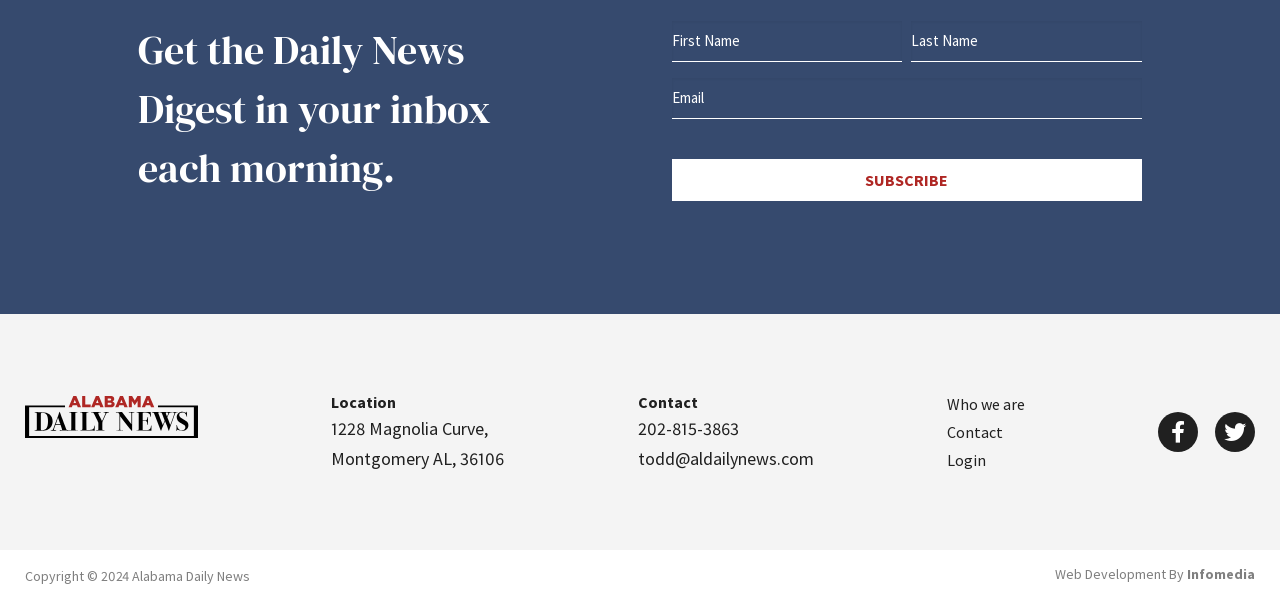What is the copyright year of the website?
Please give a detailed answer to the question using the information shown in the image.

The copyright year is mentioned in the footer section of the webpage, which states 'Copyright © 2024'.